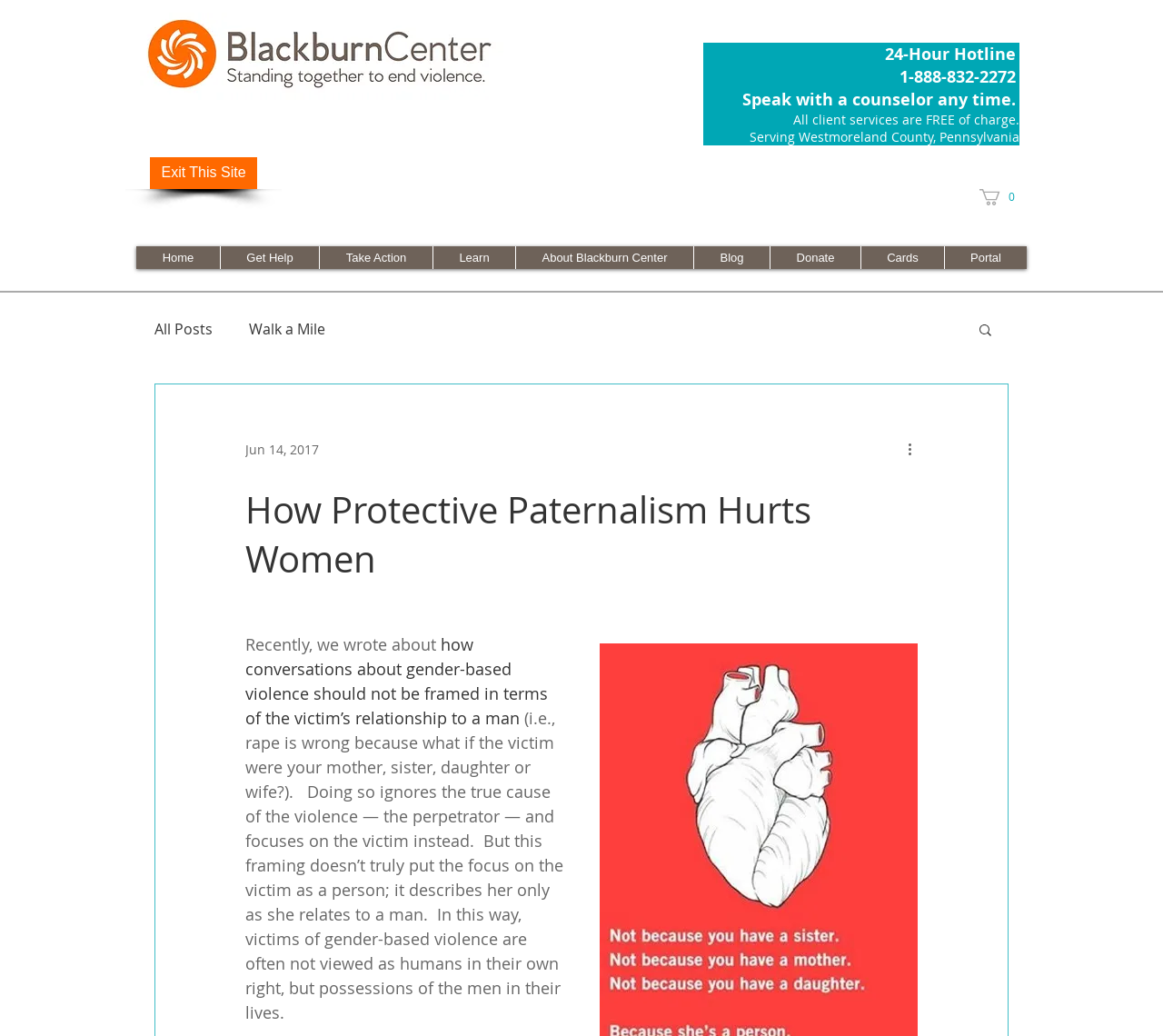What is the topic of the blog post?
Based on the image, give a one-word or short phrase answer.

Gender-based violence